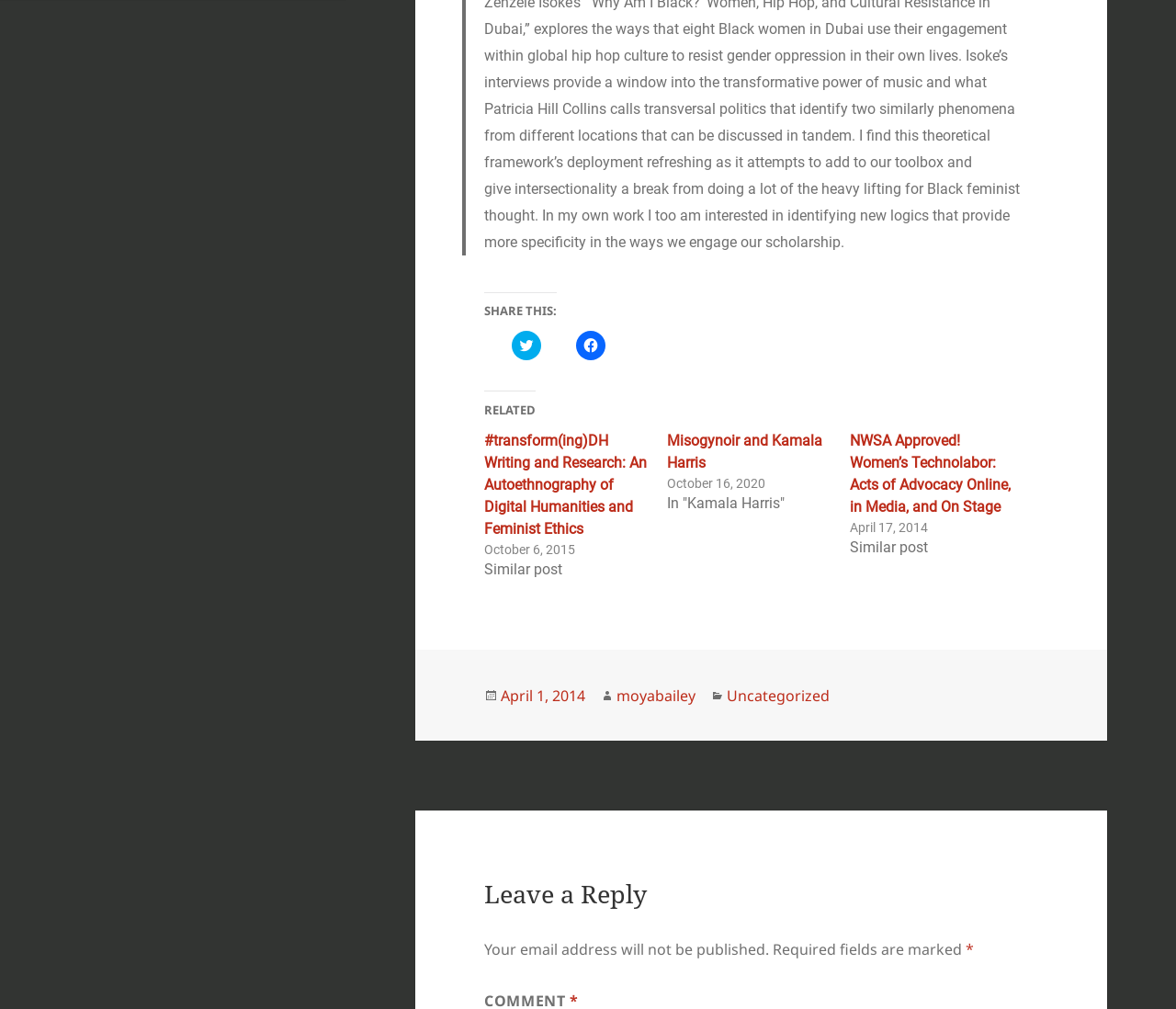Give a short answer to this question using one word or a phrase:
What is the author of the article?

moyabailey